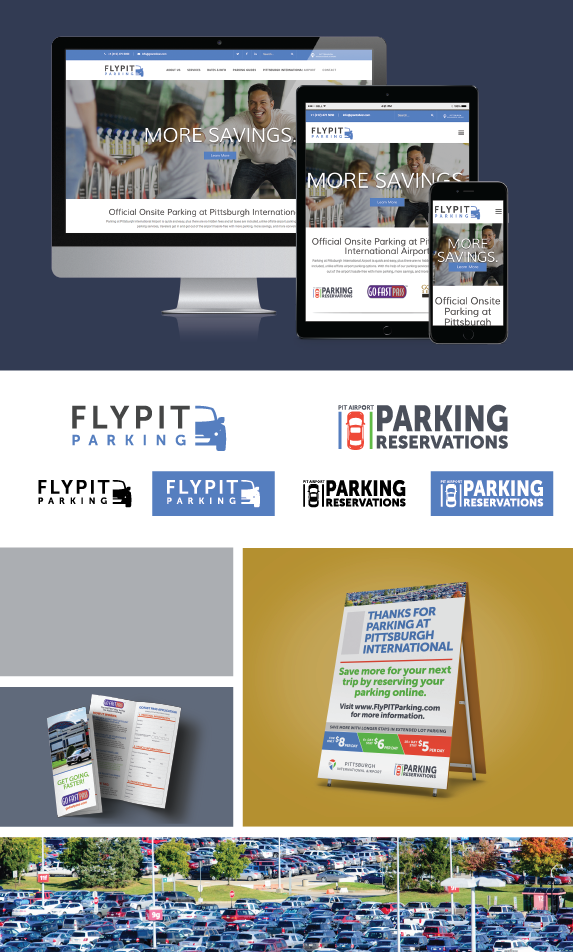What is symbolized by the busy parking lot?
Look at the image and answer with only one word or phrase.

Active nature of parking facilities